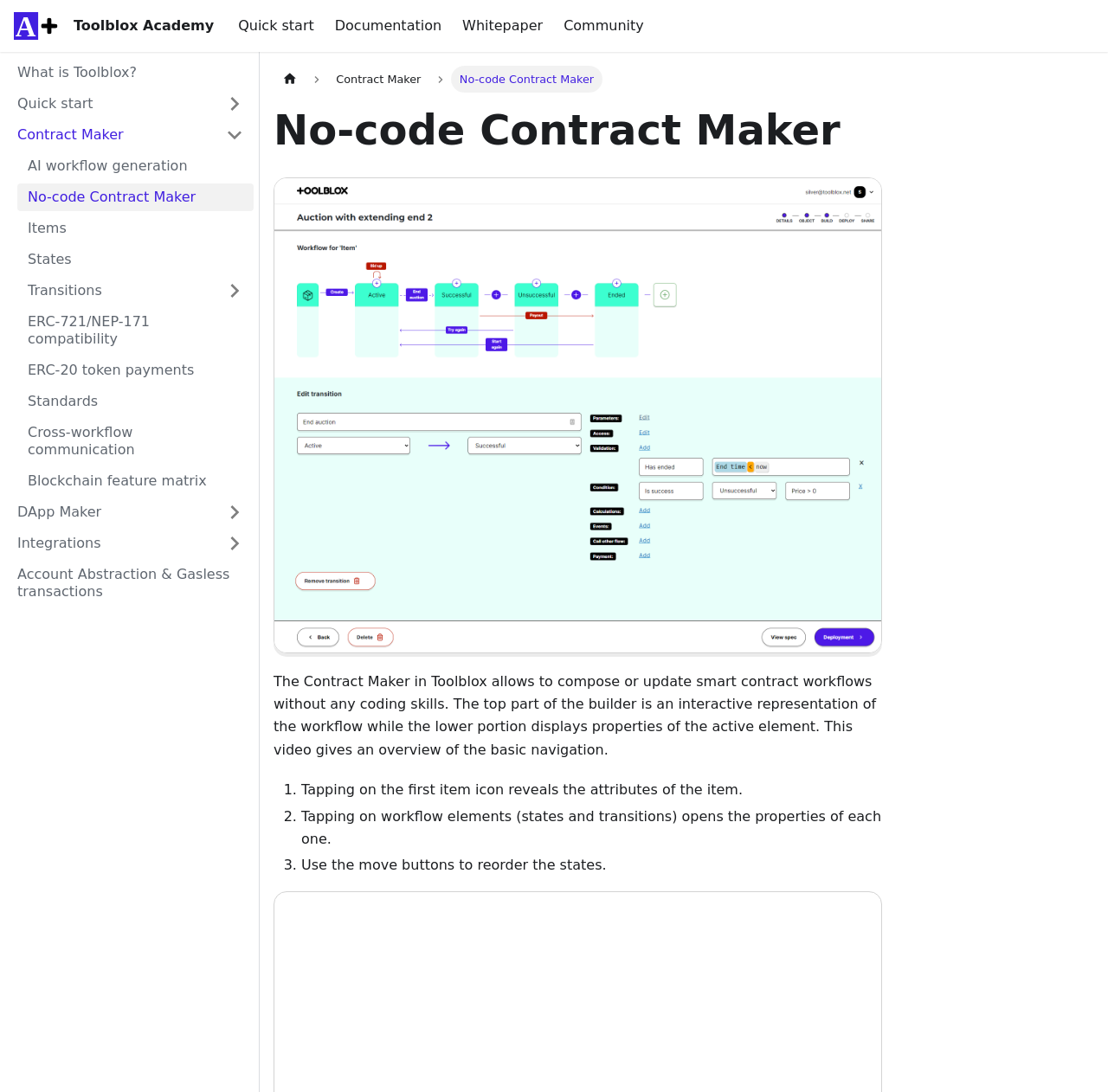Determine which piece of text is the heading of the webpage and provide it.

No-code Contract Maker